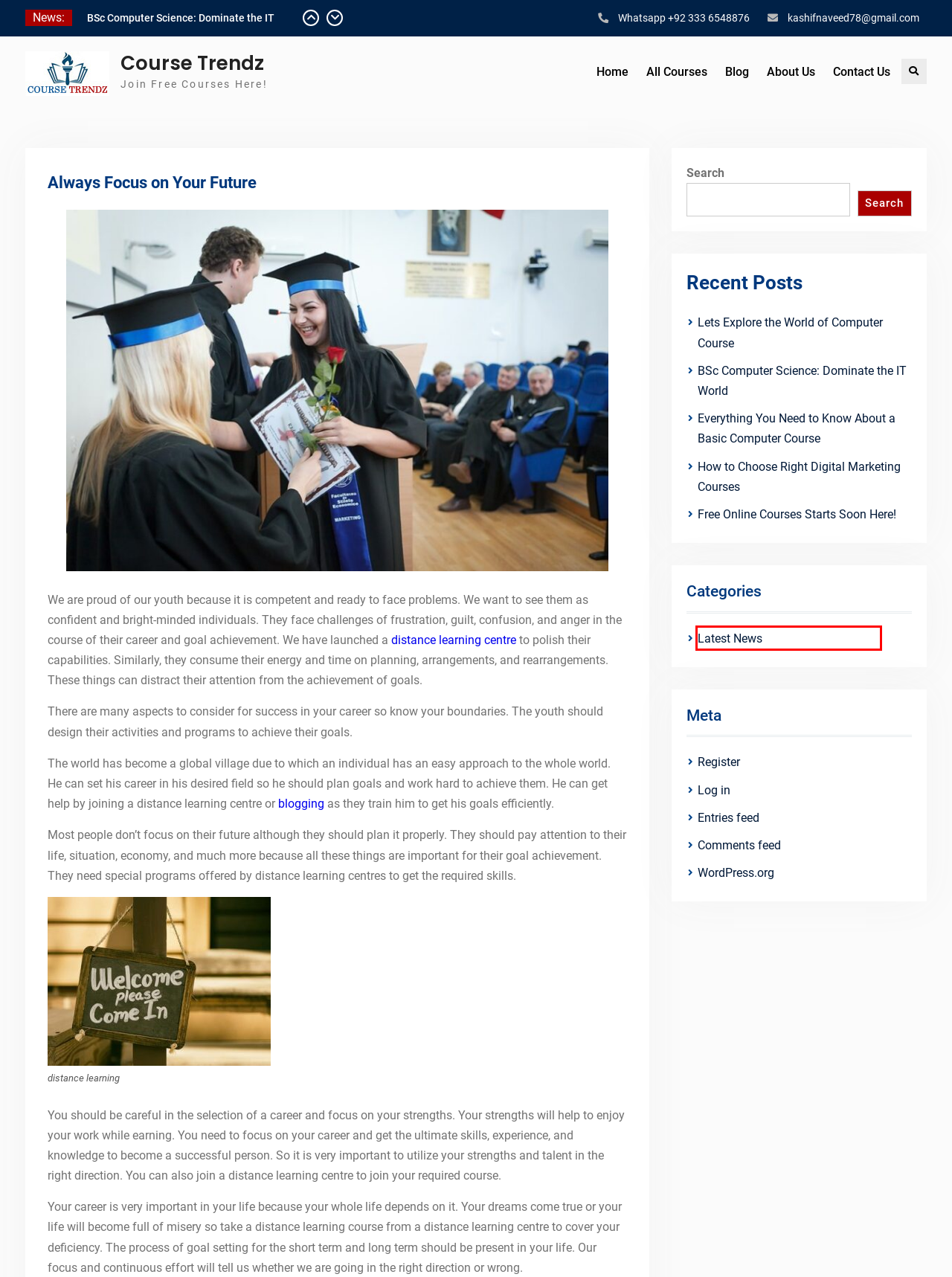You are presented with a screenshot of a webpage containing a red bounding box around an element. Determine which webpage description best describes the new webpage after clicking on the highlighted element. Here are the candidates:
A. Courses - Course Trendz
B. Course Trendz
C. Free Online Courses Starts Soon Here! - Course Trendz
D. Latest News - Course Trendz
E. Blog - Course Trendz
F. About Us - Course Trendz
G. BSc Computer Science: Dominate the IT World - Course Trendz
H. Home - Course Trendz

D